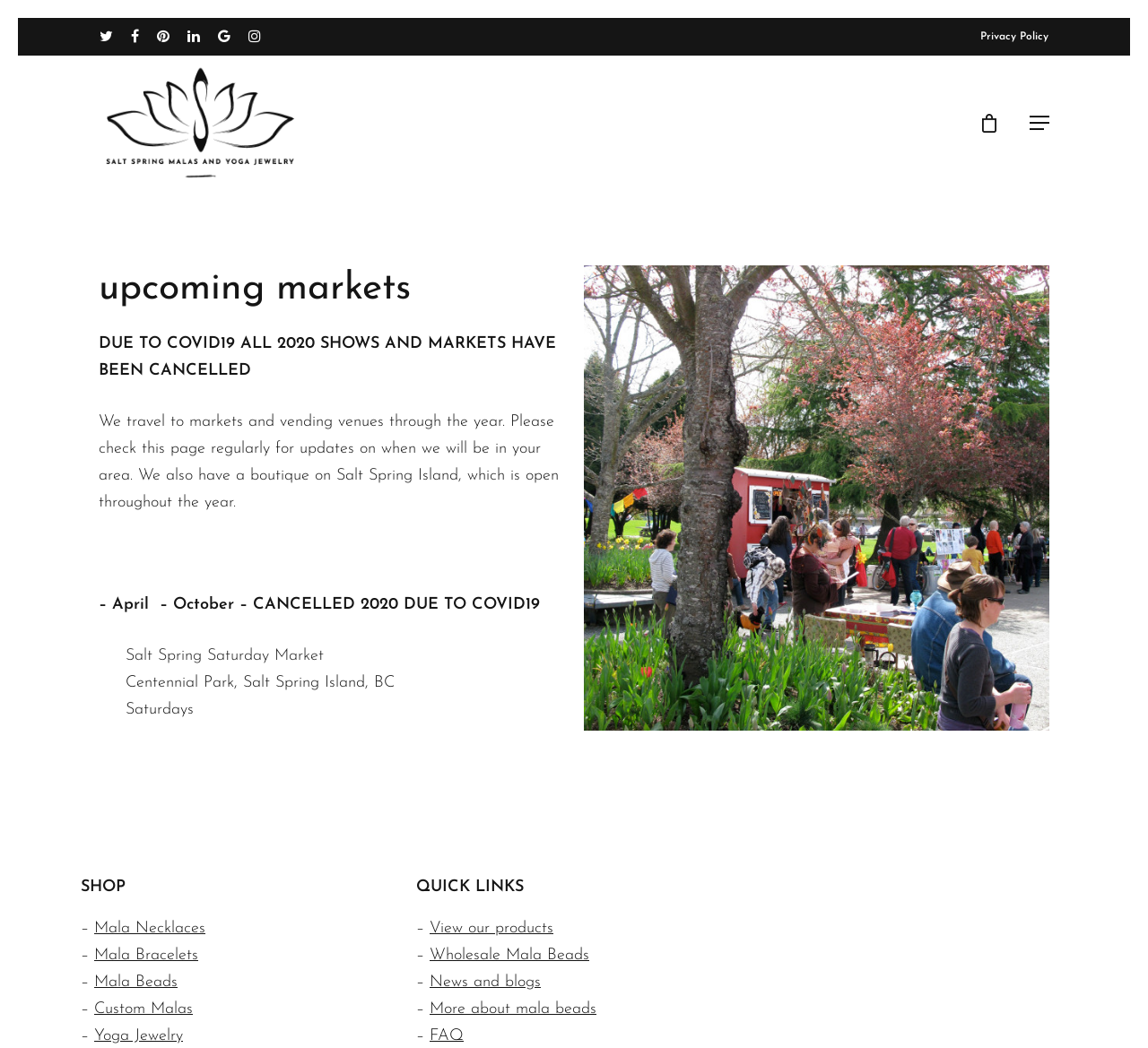What is the location of the boutique?
Using the image as a reference, answer the question with a short word or phrase.

Salt Spring Island, BC